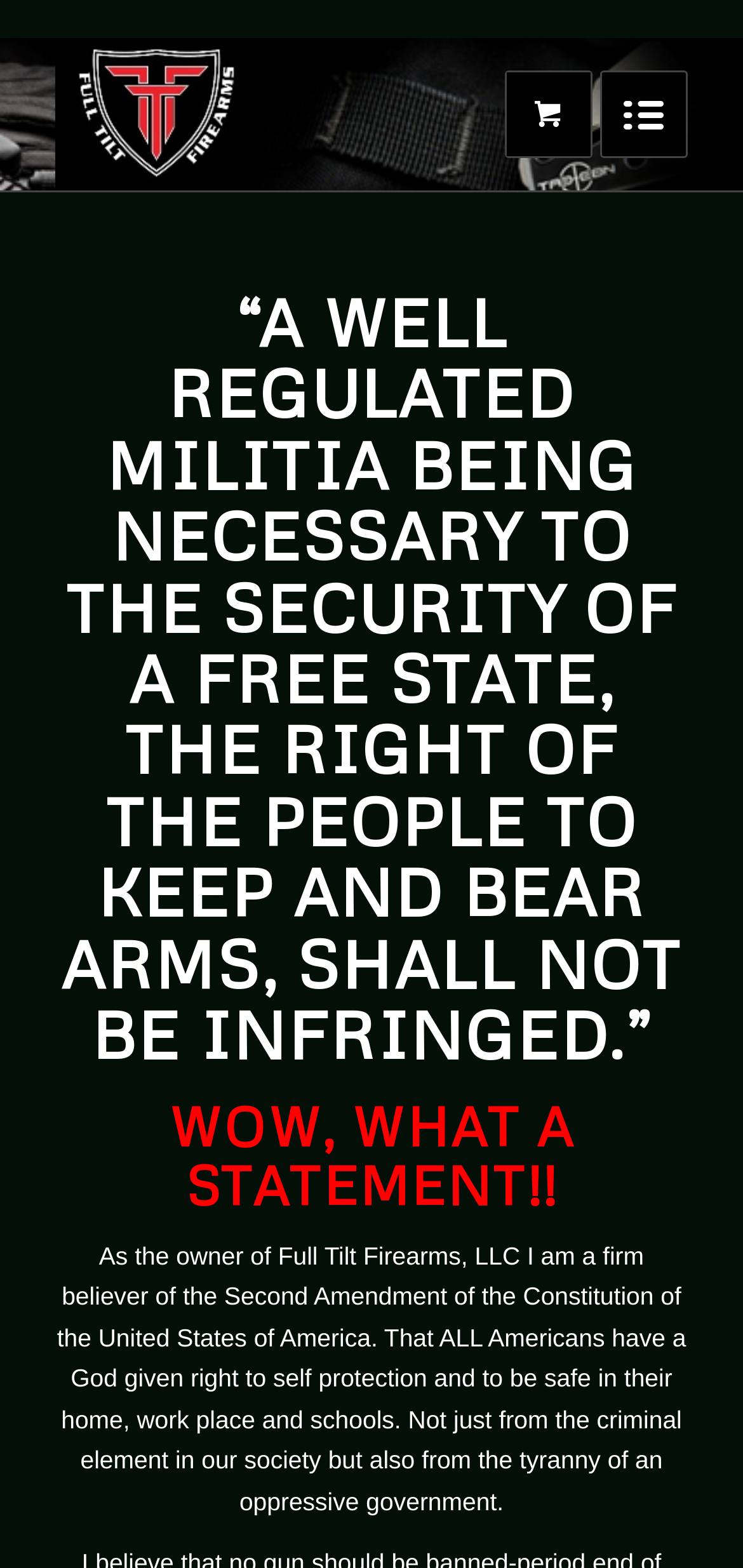What is the name of the company?
Craft a detailed and extensive response to the question.

The company name can be found in the link element with the text 'Full Tilt Firearms, LLC' which is also accompanied by an image with the same name, indicating that it is the company's logo.